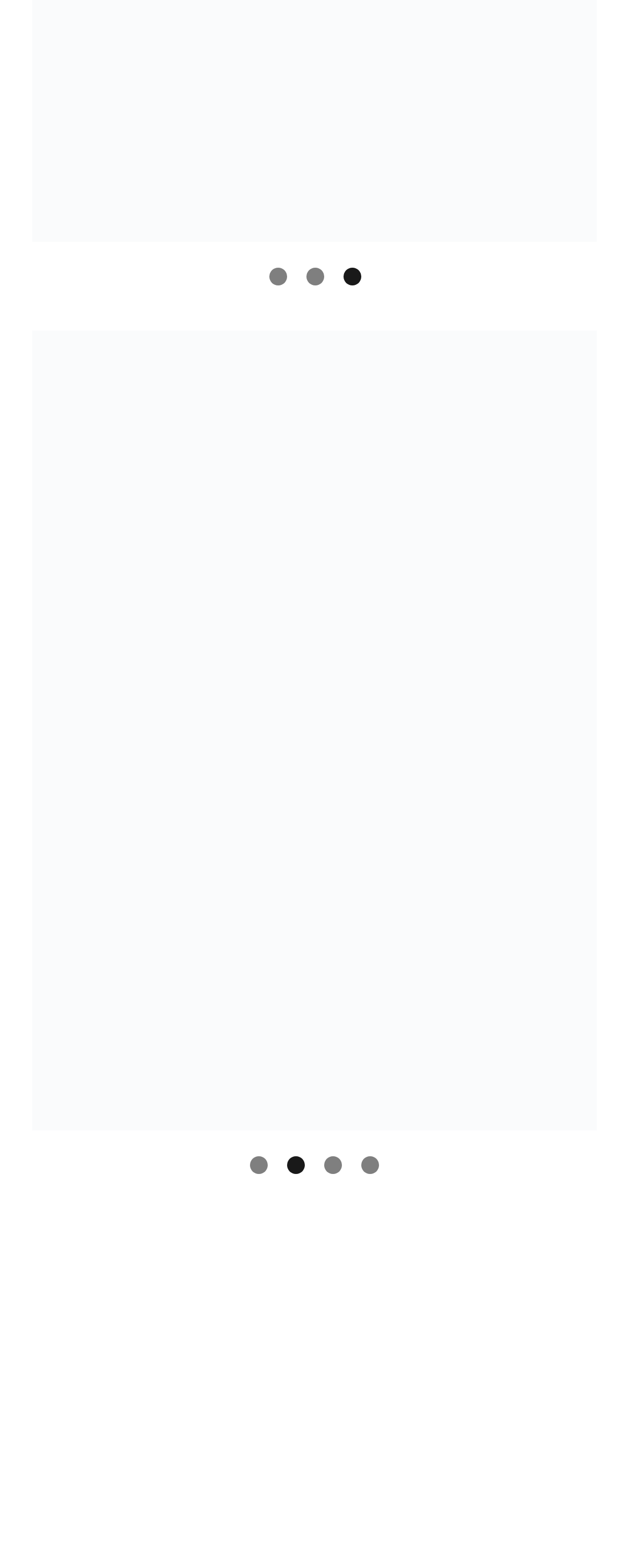How many slides are in the second slideshow?
Refer to the image and answer the question using a single word or phrase.

4